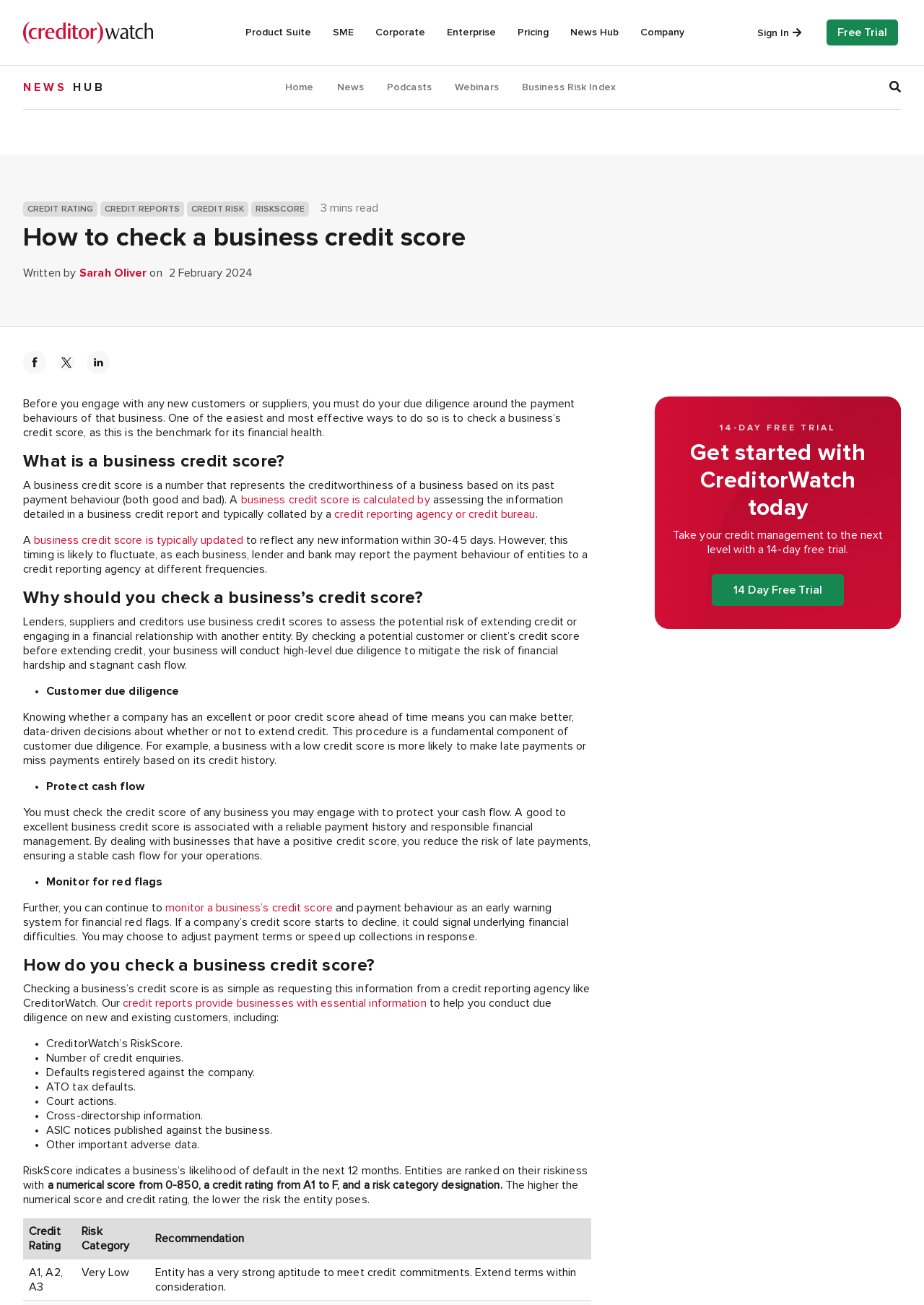Pinpoint the bounding box coordinates of the clickable element needed to complete the instruction: "Click the 'Home' link". The coordinates should be provided as four float numbers between 0 and 1: [left, top, right, bottom].

[0.309, 0.063, 0.34, 0.071]